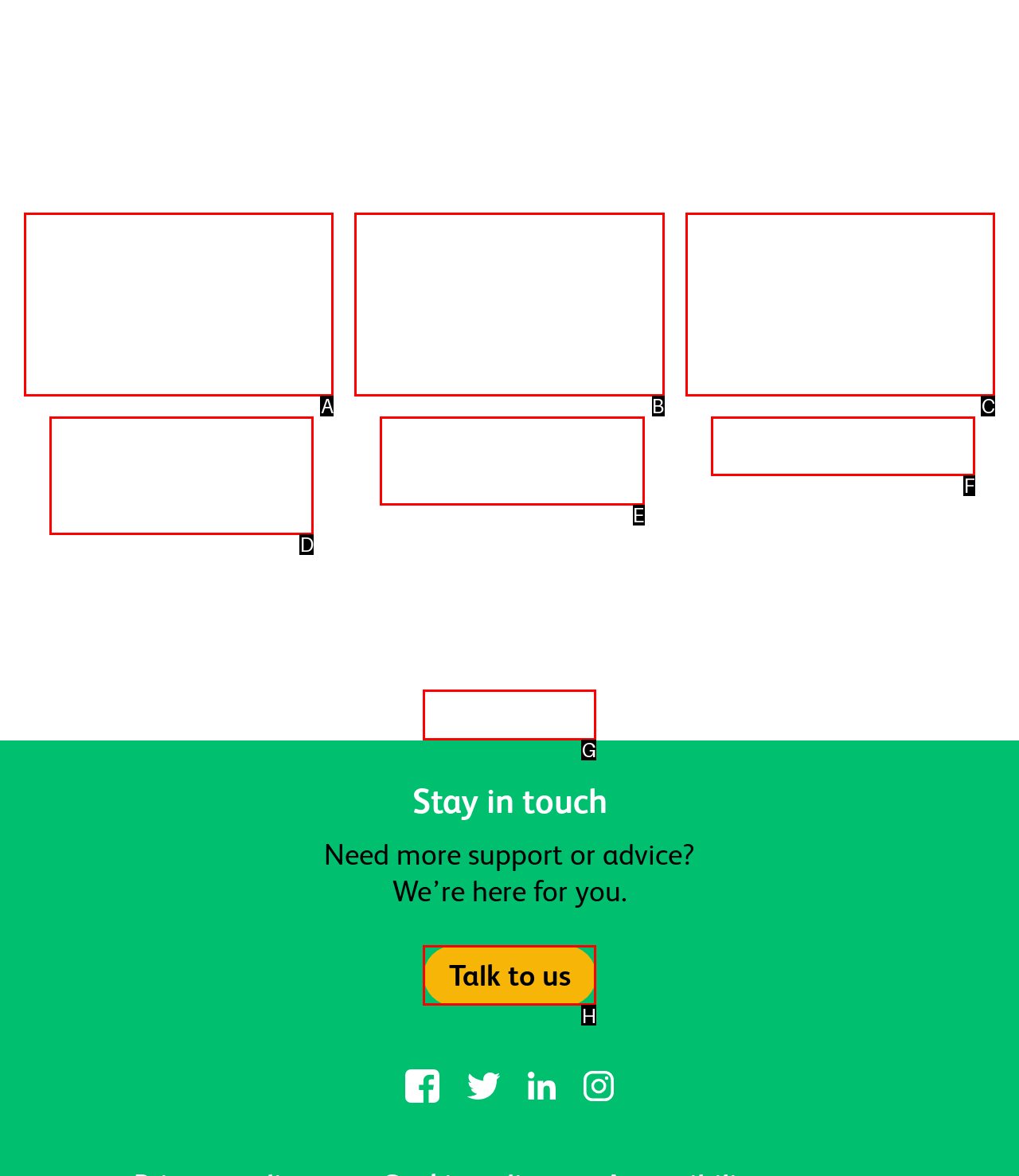Point out the option that needs to be clicked to fulfill the following instruction: Talk to us
Answer with the letter of the appropriate choice from the listed options.

H